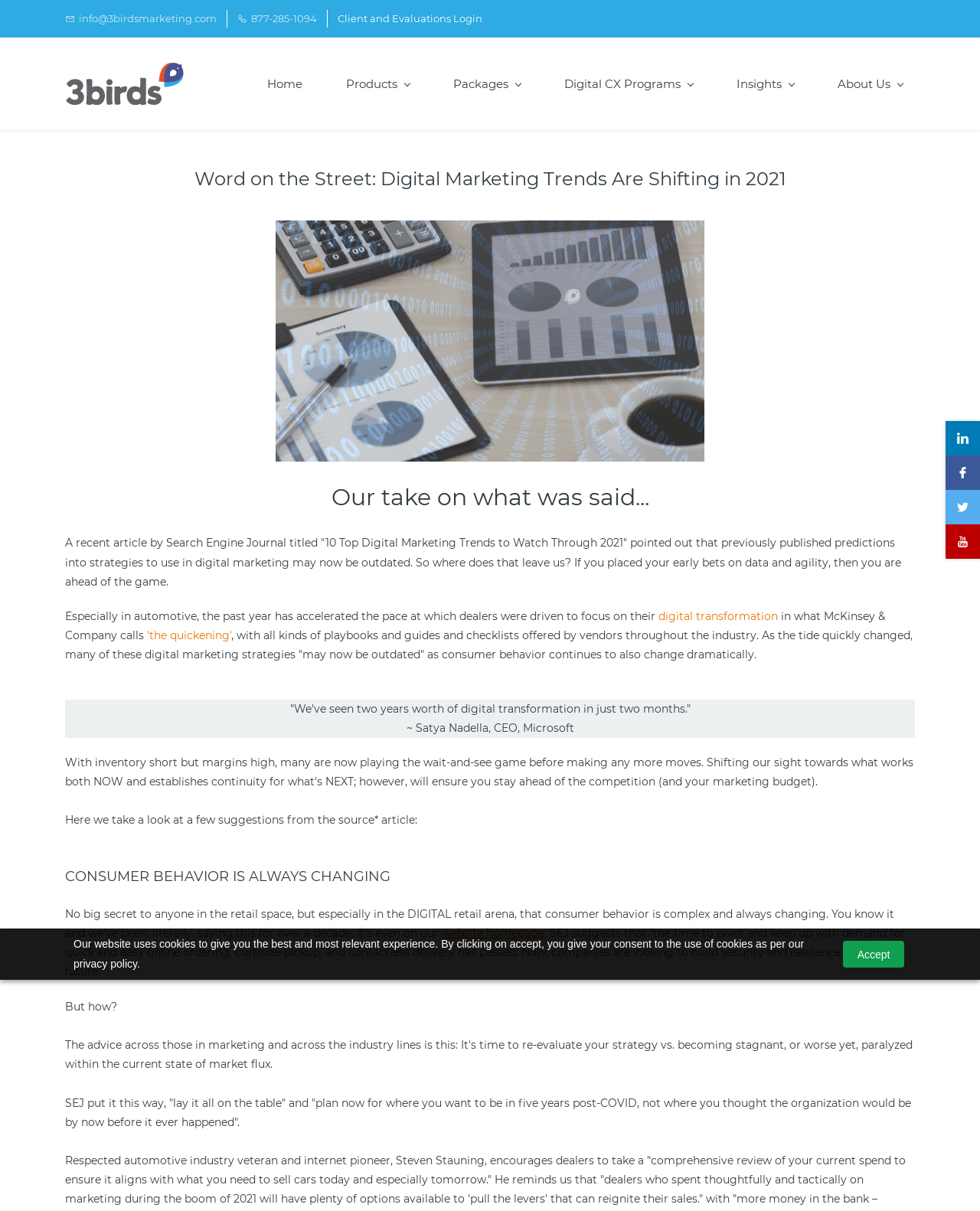Identify the bounding box coordinates of the element to click to follow this instruction: 'Learn more about 'digital transformation''. Ensure the coordinates are four float values between 0 and 1, provided as [left, top, right, bottom].

[0.672, 0.503, 0.794, 0.515]